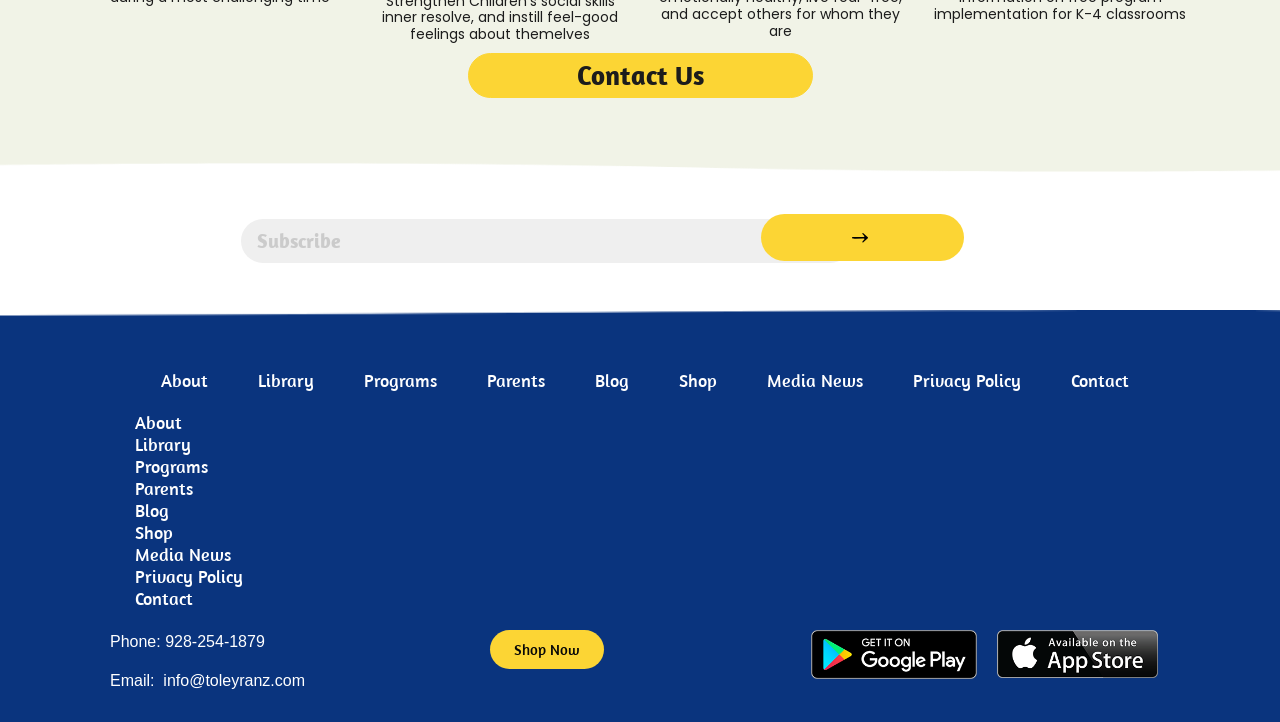Kindly provide the bounding box coordinates of the section you need to click on to fulfill the given instruction: "Click the 'Contact Us' link".

[0.365, 0.073, 0.635, 0.136]